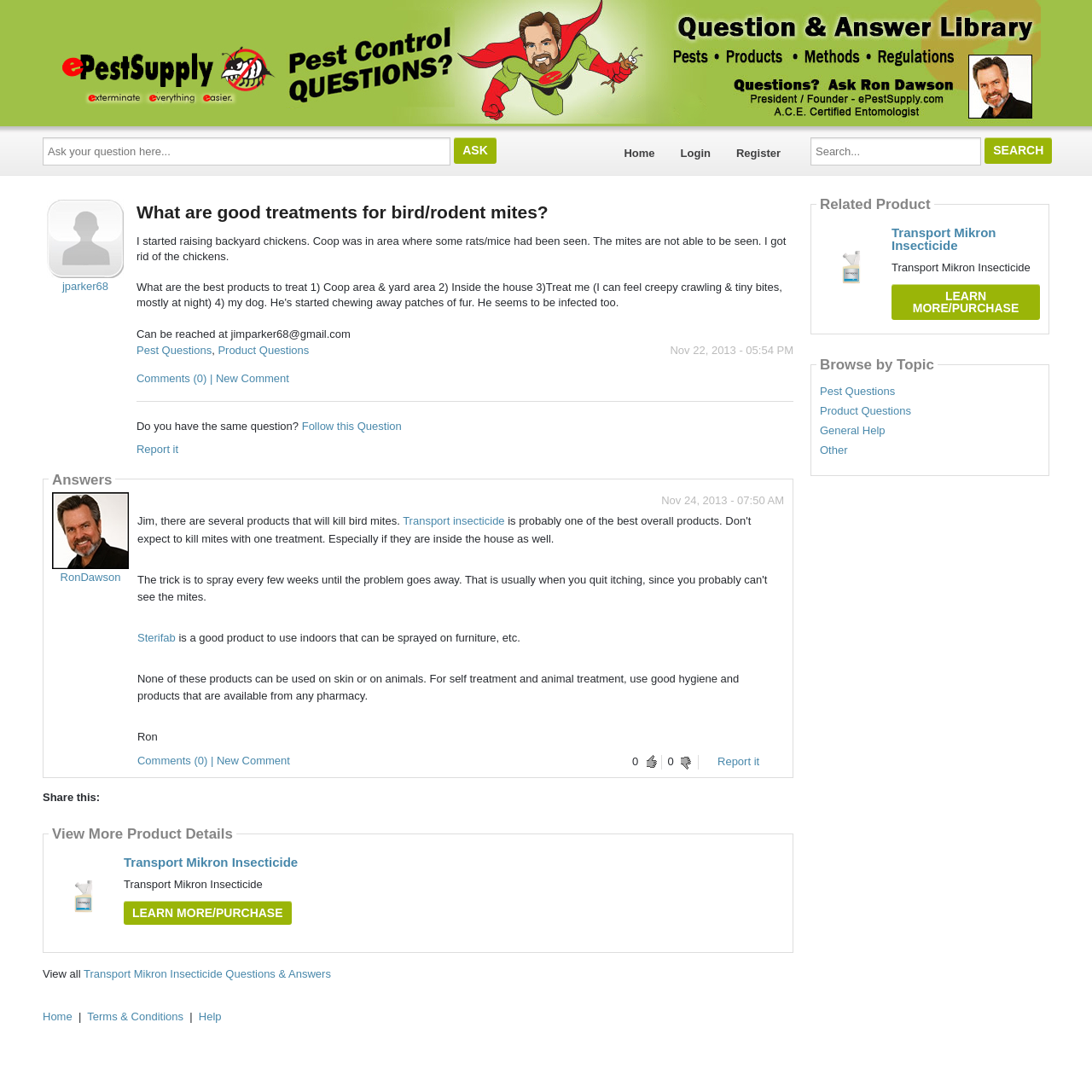Provide a one-word or short-phrase answer to the question:
How many comments are there on this question?

0